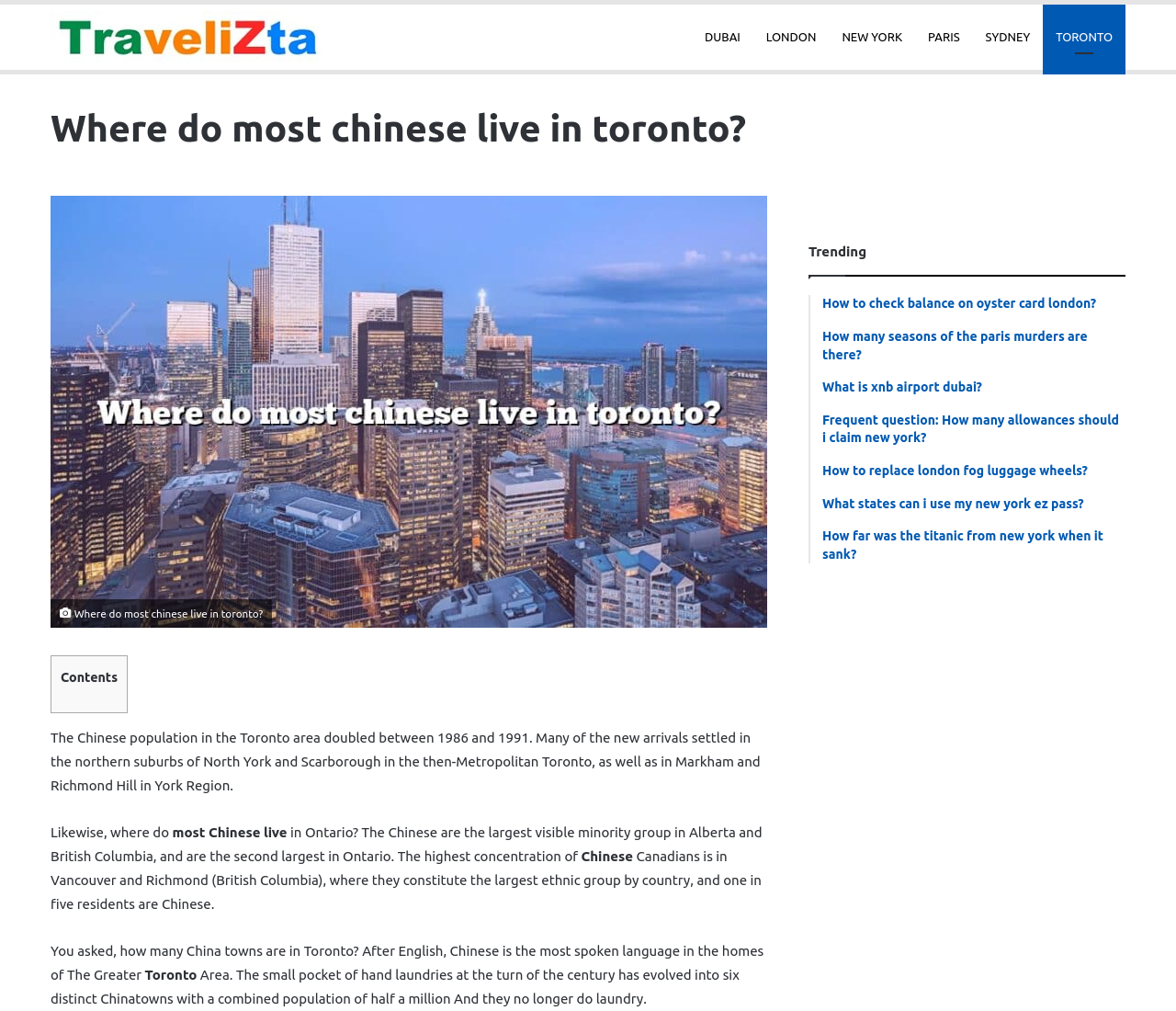What is the name of the website?
Observe the image and answer the question with a one-word or short phrase response.

TraveliZta